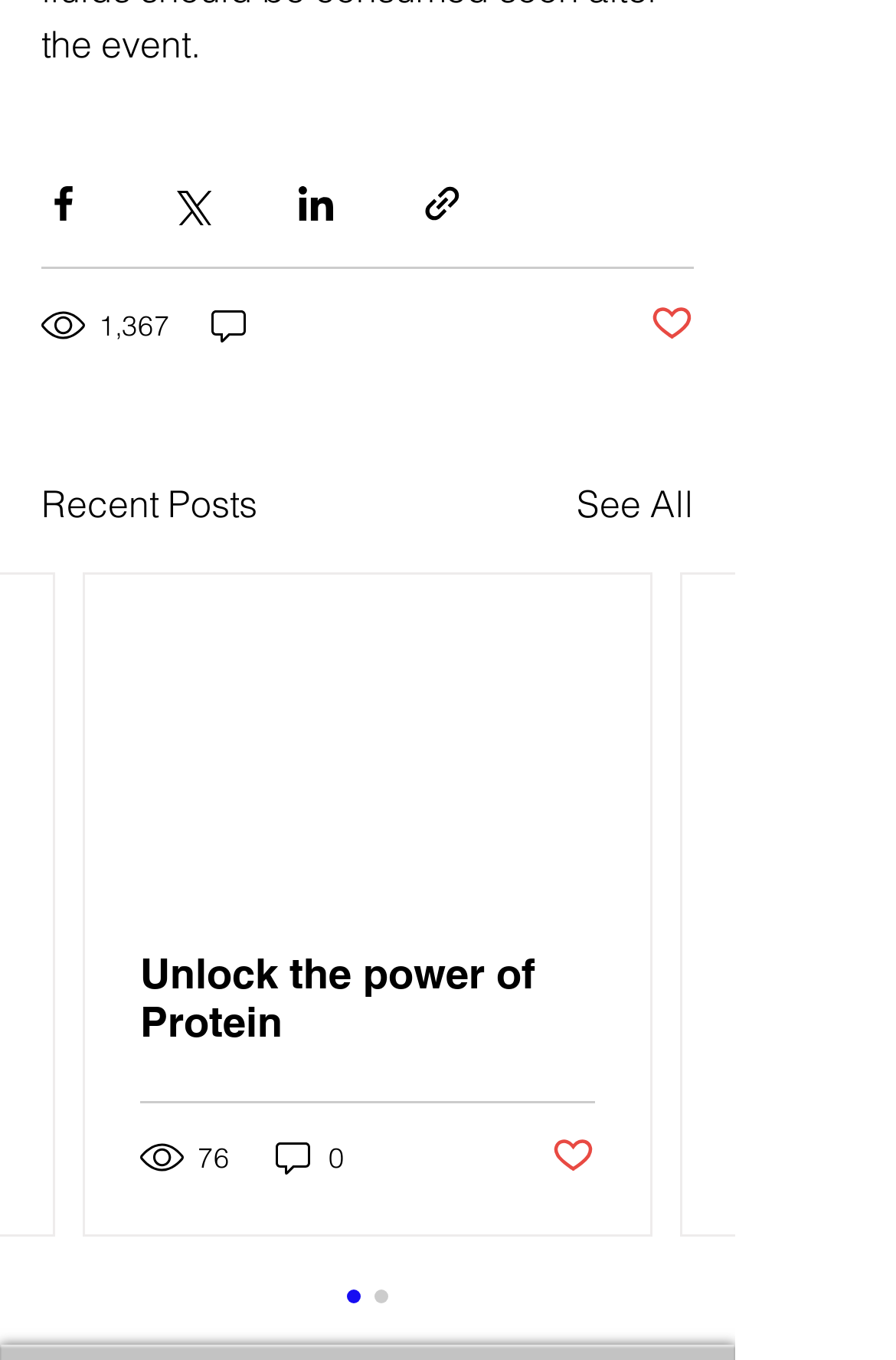Bounding box coordinates are specified in the format (top-left x, top-left y, bottom-right x, bottom-right y). All values are floating point numbers bounded between 0 and 1. Please provide the bounding box coordinate of the region this sentence describes: See All

[0.644, 0.35, 0.774, 0.391]